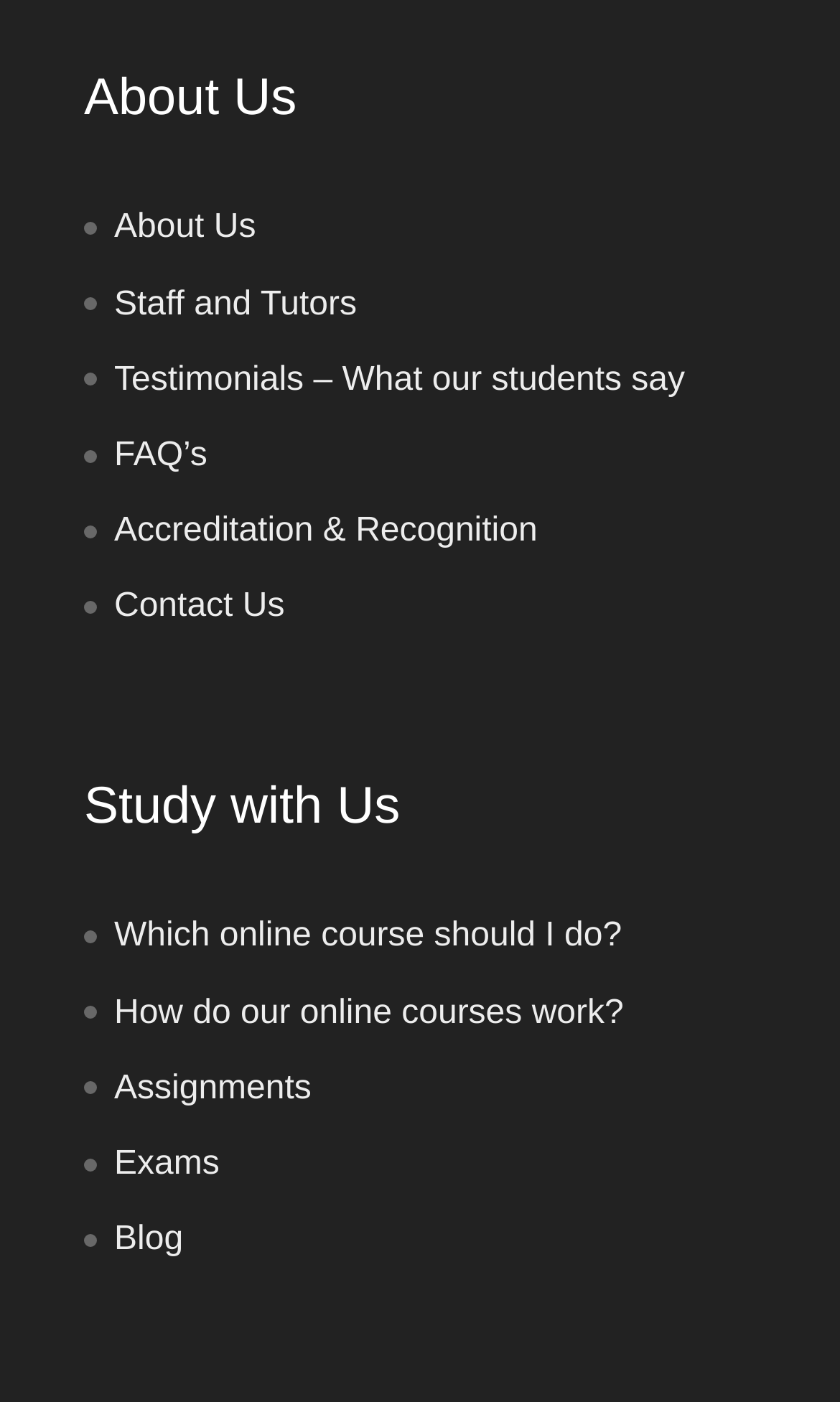Locate the bounding box coordinates of the area where you should click to accomplish the instruction: "Click on About Us".

[0.136, 0.15, 0.305, 0.176]